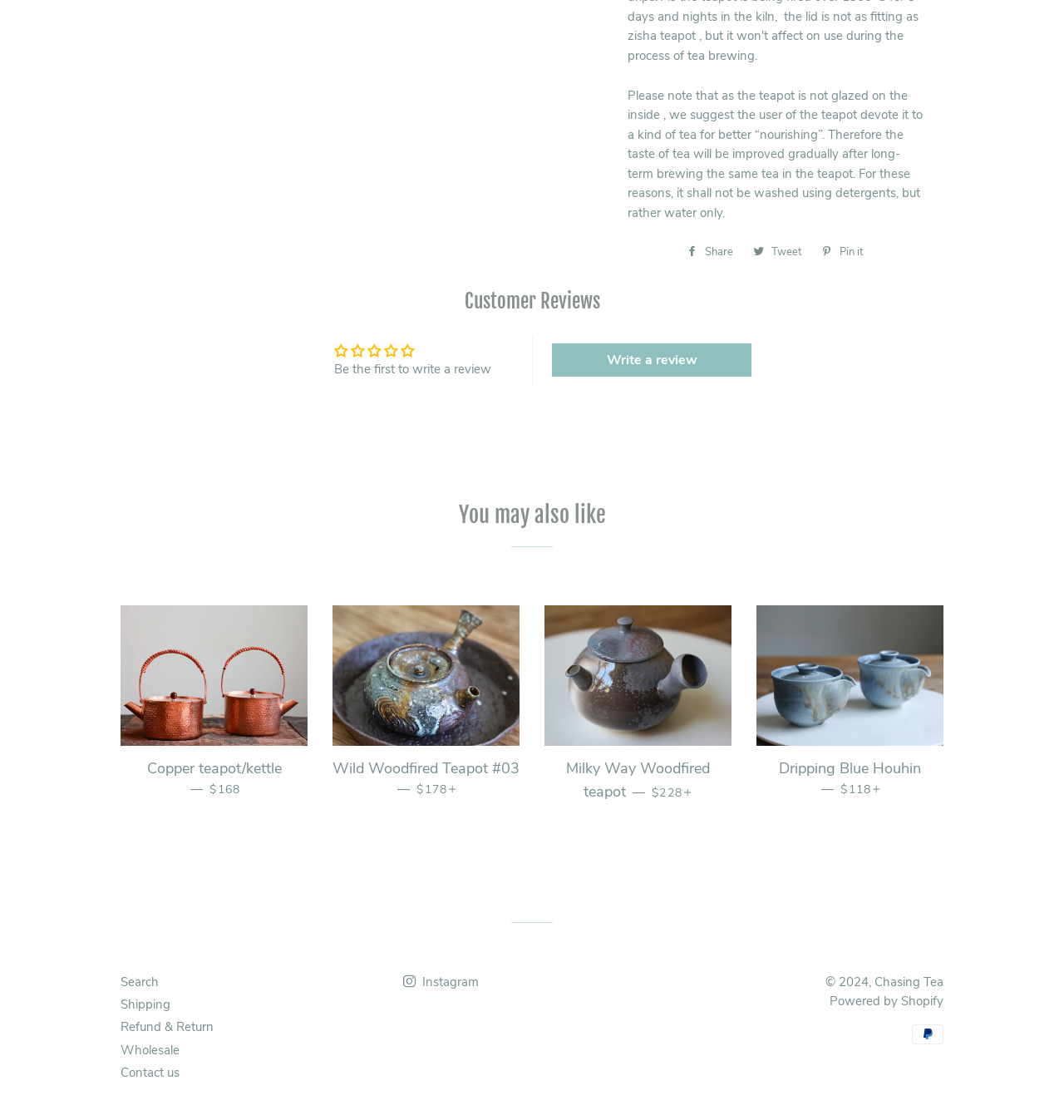What is the copyright year mentioned on the webpage?
With the help of the image, please provide a detailed response to the question.

The static text '© 2024' is placed at the bottom of the webpage, indicating the copyright year of the website.